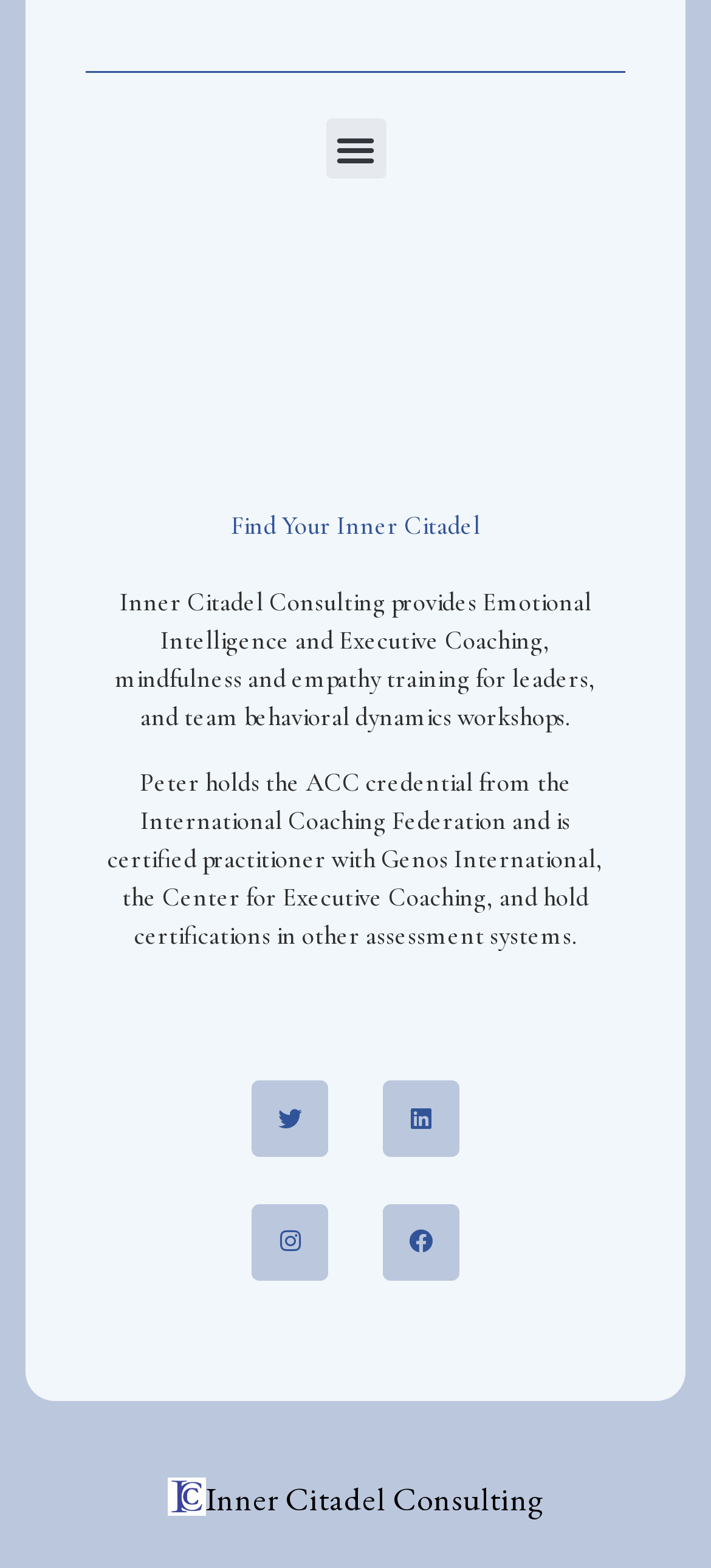Locate the bounding box coordinates for the element described below: "alt="ICC Logo"". The coordinates must be four float values between 0 and 1, formatted as [left, top, right, bottom].

[0.235, 0.942, 0.288, 0.966]